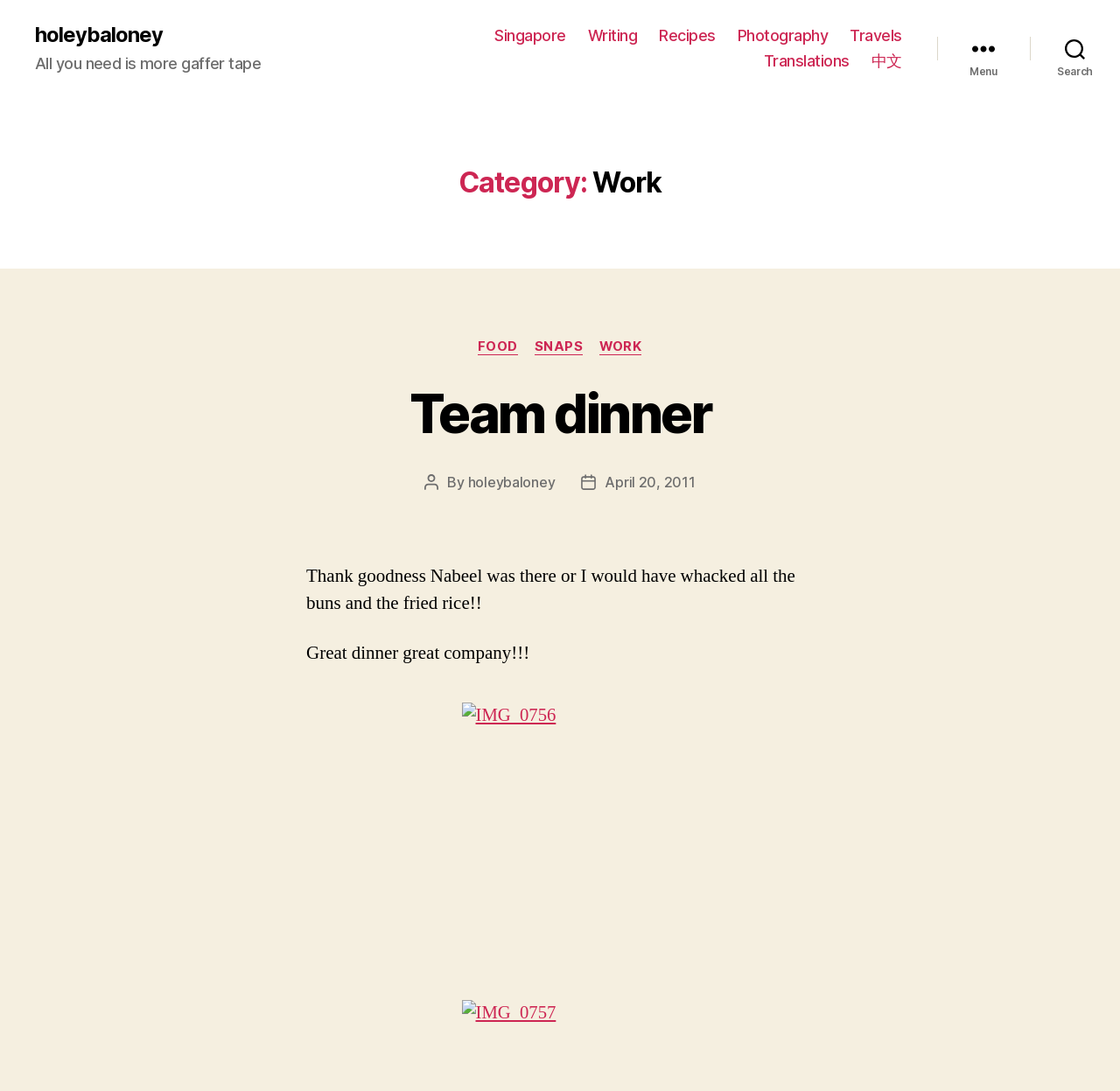Please identify the bounding box coordinates of the clickable area that will fulfill the following instruction: "Click the 'Search' button". The coordinates should be in the format of four float numbers between 0 and 1, i.e., [left, top, right, bottom].

[0.92, 0.027, 1.0, 0.062]